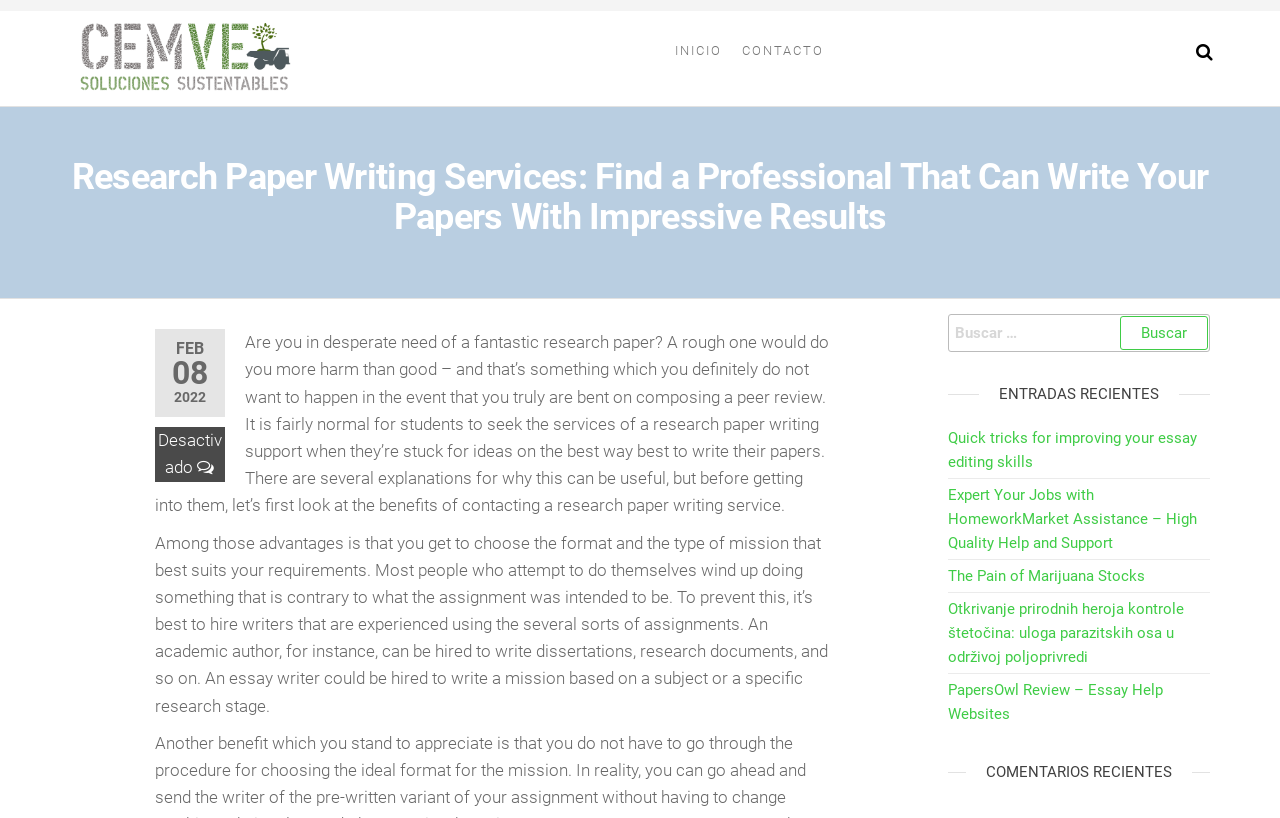Locate the bounding box coordinates of the element to click to perform the following action: 'View CO2 OIL VAPE CARTRIDGES product'. The coordinates should be given as four float values between 0 and 1, in the form of [left, top, right, bottom].

None